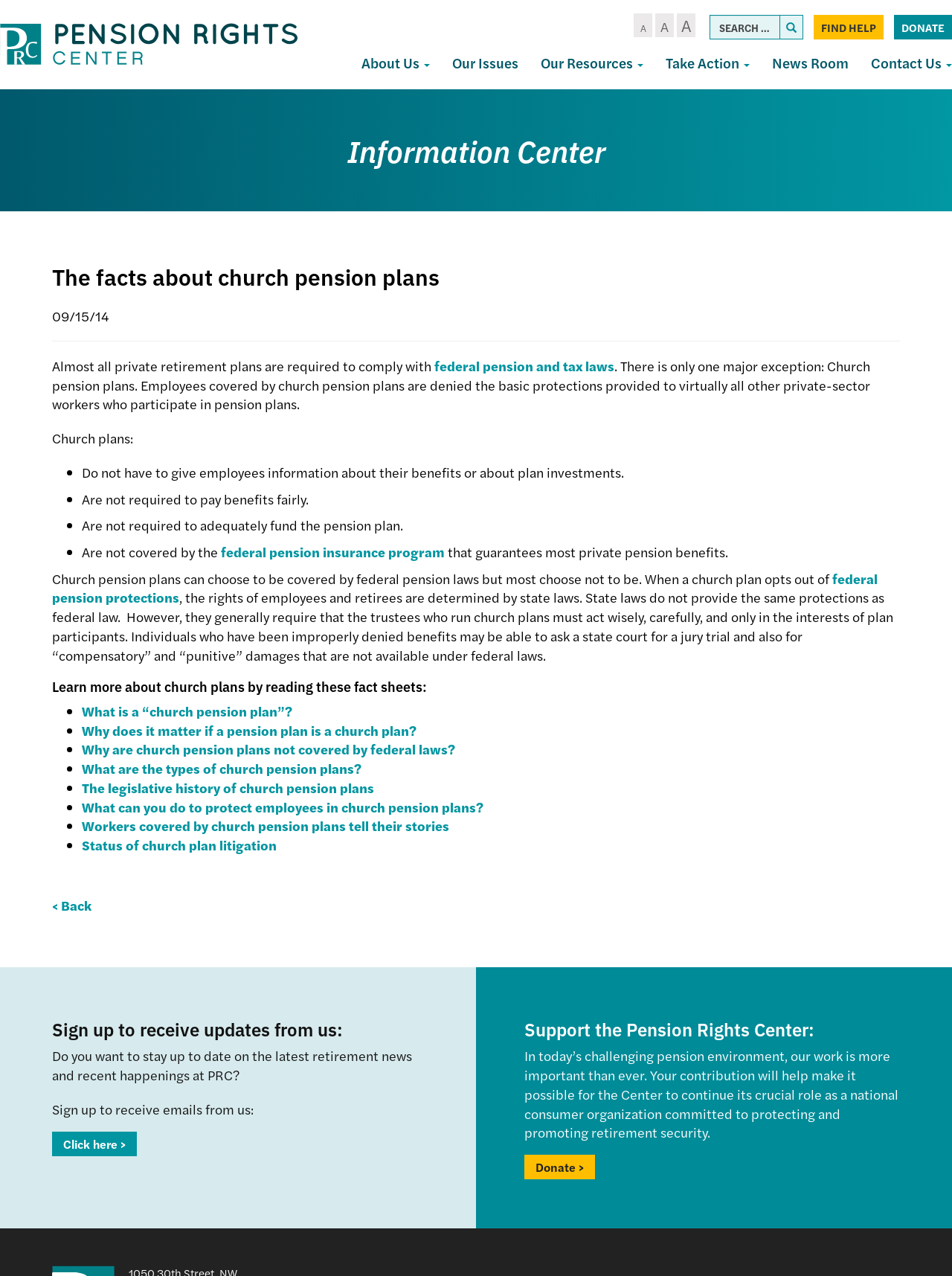Answer this question in one word or a short phrase: How many fact sheets are provided on this webpage?

8